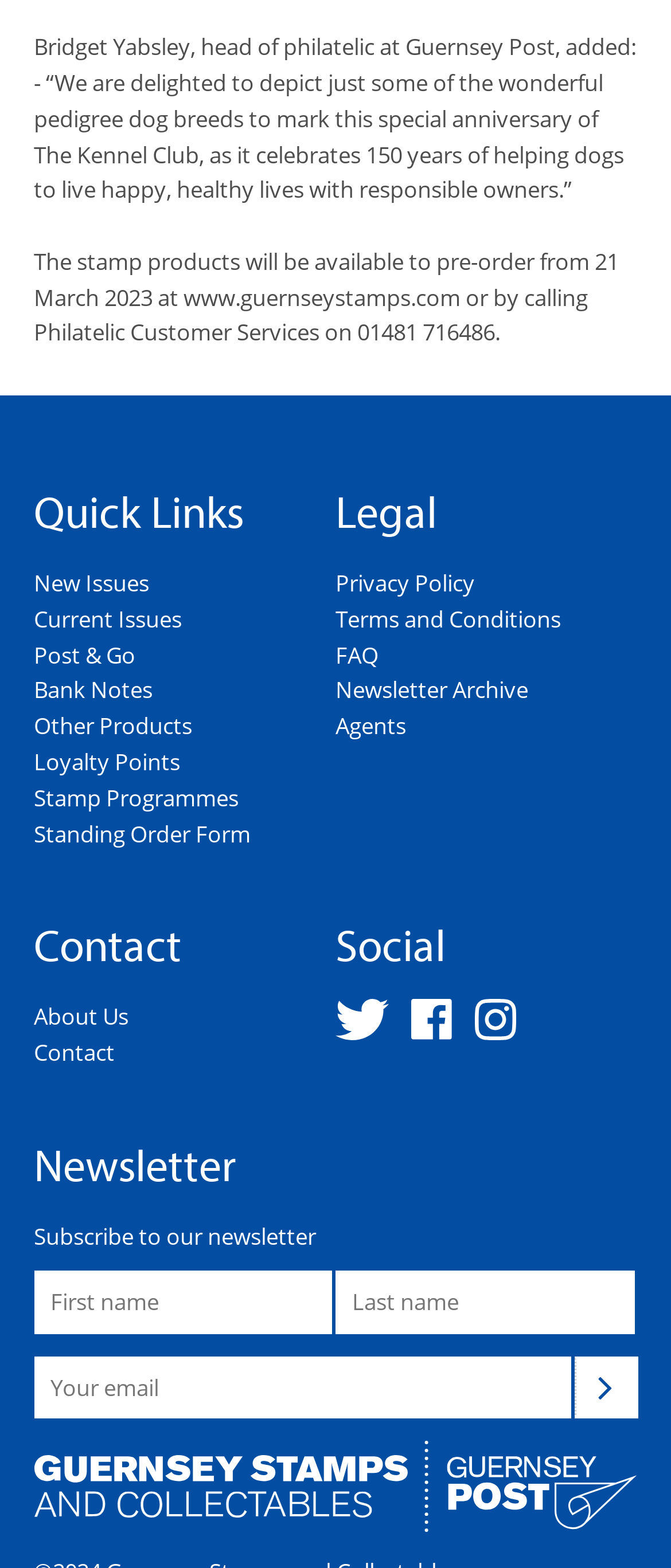Please identify the bounding box coordinates of the element's region that I should click in order to complete the following instruction: "Subscribe to the newsletter". The bounding box coordinates consist of four float numbers between 0 and 1, i.e., [left, top, right, bottom].

[0.05, 0.81, 0.495, 0.85]